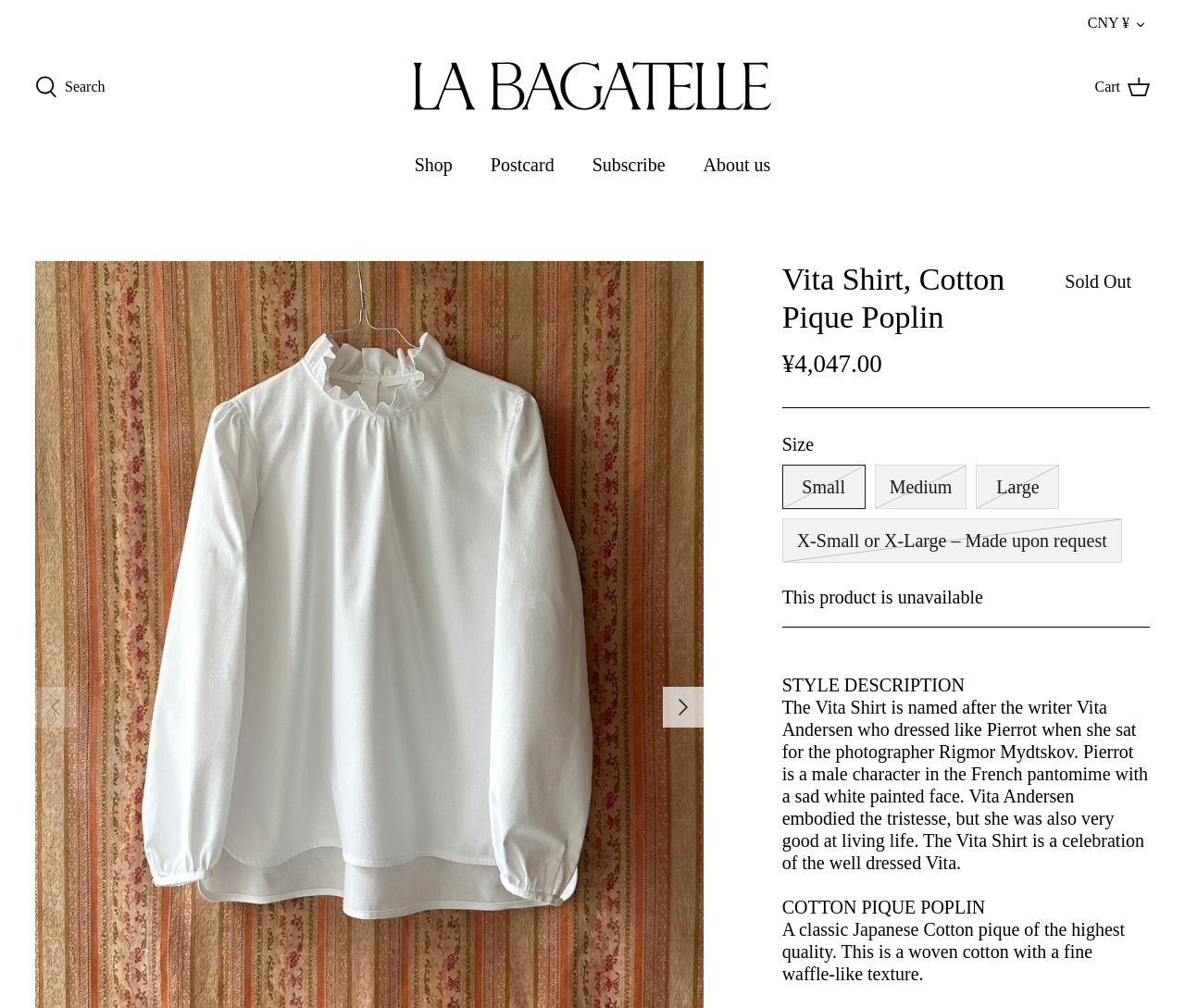Specify the bounding box coordinates of the element's area that should be clicked to execute the given instruction: "Go to shop page". The coordinates should be four float numbers between 0 and 1, i.e., [left, top, right, bottom].

[0.336, 0.134, 0.396, 0.194]